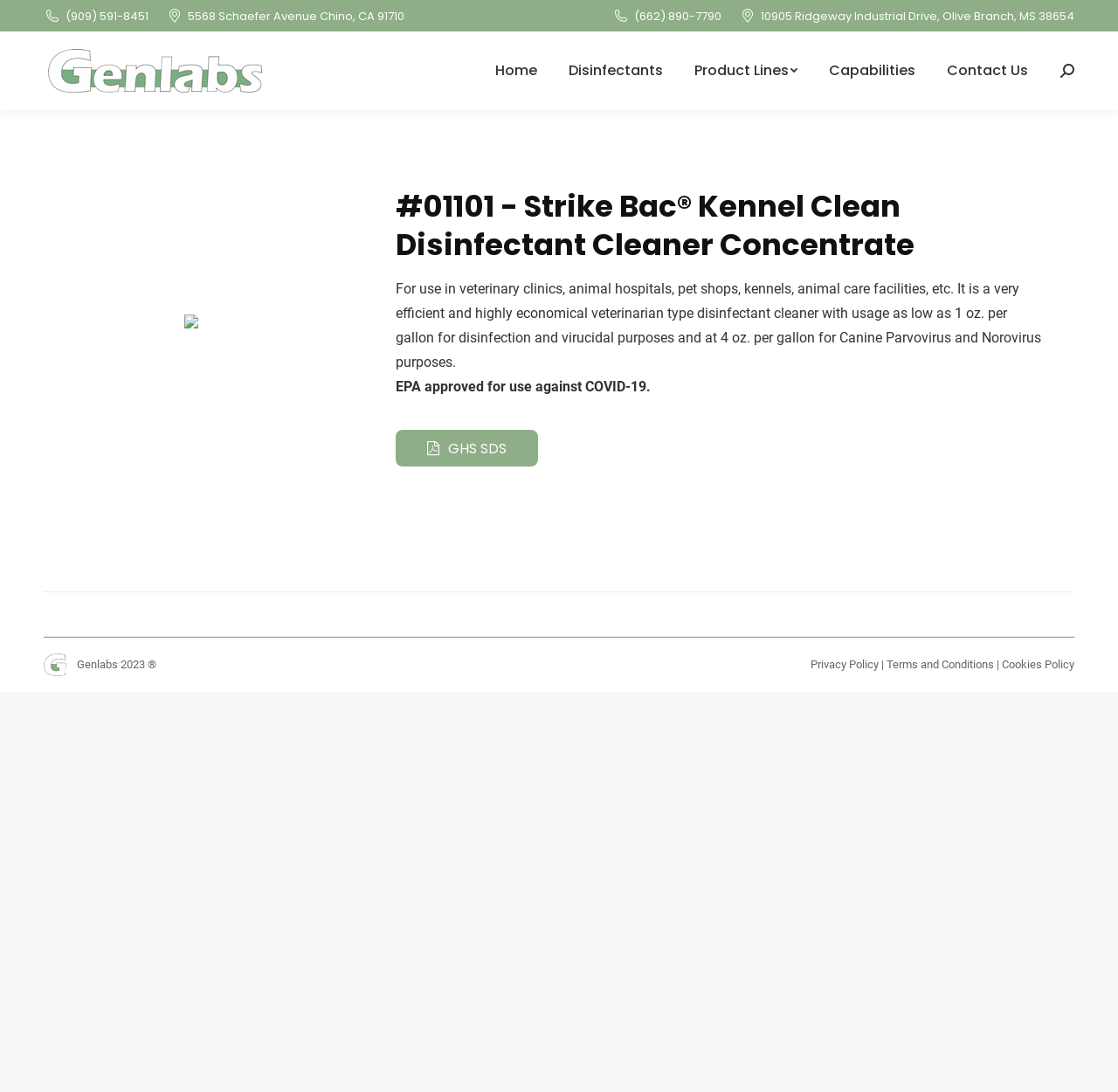What is the company name?
Based on the image, give a concise answer in the form of a single word or short phrase.

Genlabs